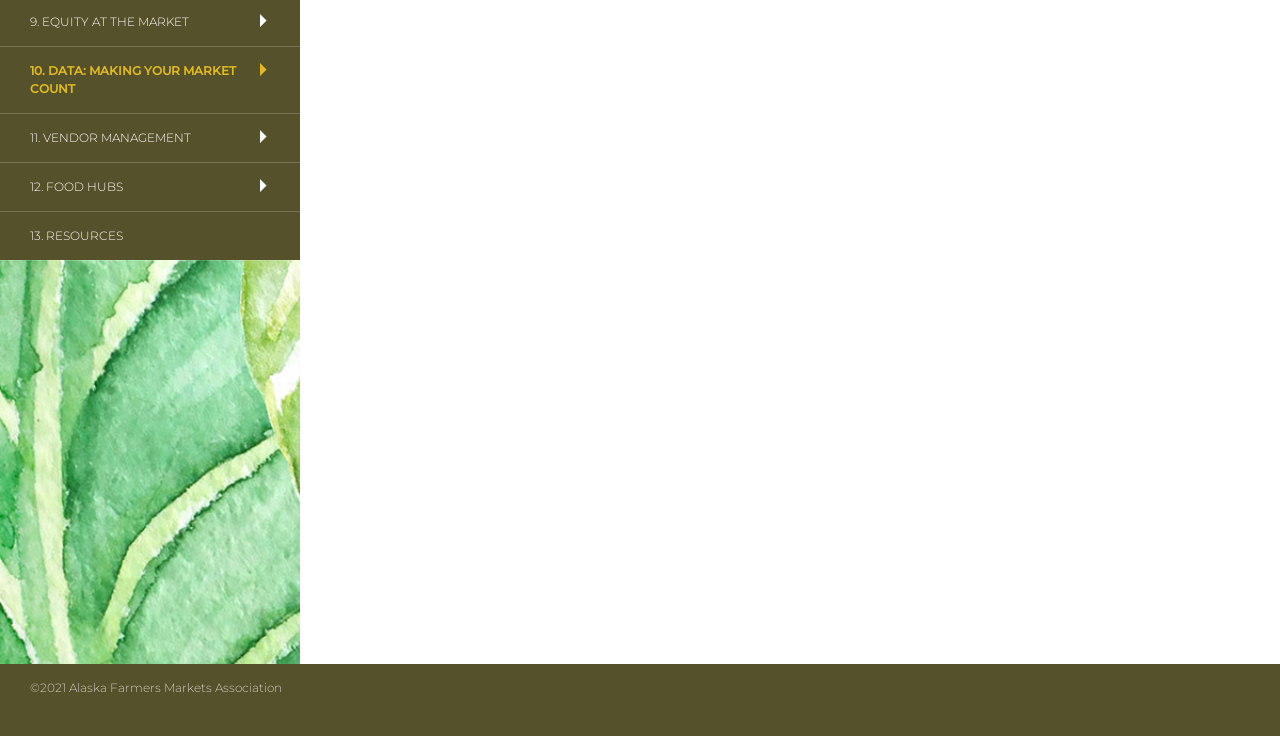Locate the UI element described by 13. Resources and provide its bounding box coordinates. Use the format (top-left x, top-left y, bottom-right x, bottom-right y) with all values as floating point numbers between 0 and 1.

[0.0, 0.288, 0.234, 0.353]